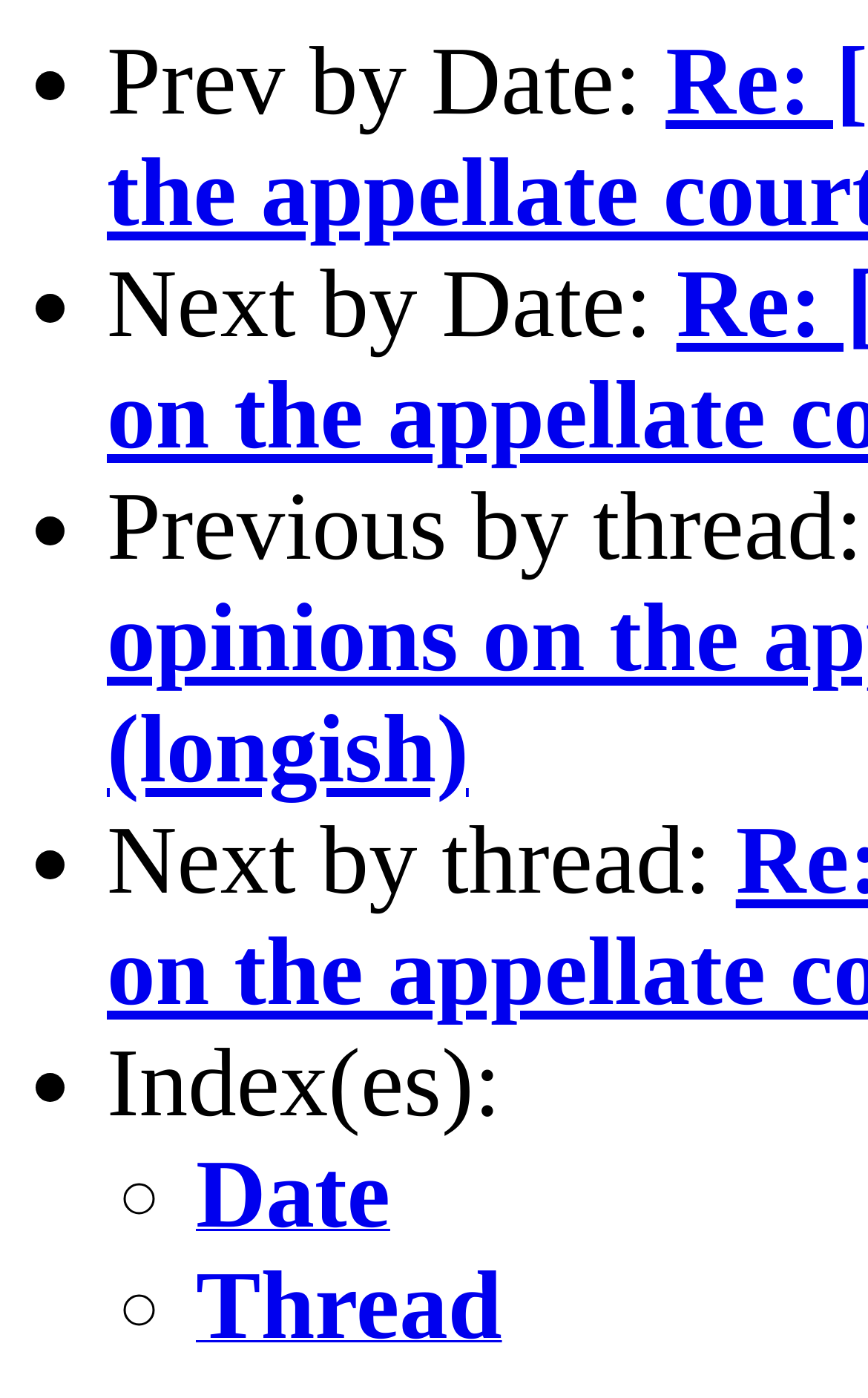Identify the bounding box coordinates for the UI element described as: "Date". The coordinates should be provided as four floats between 0 and 1: [left, top, right, bottom].

[0.226, 0.856, 0.45, 0.884]